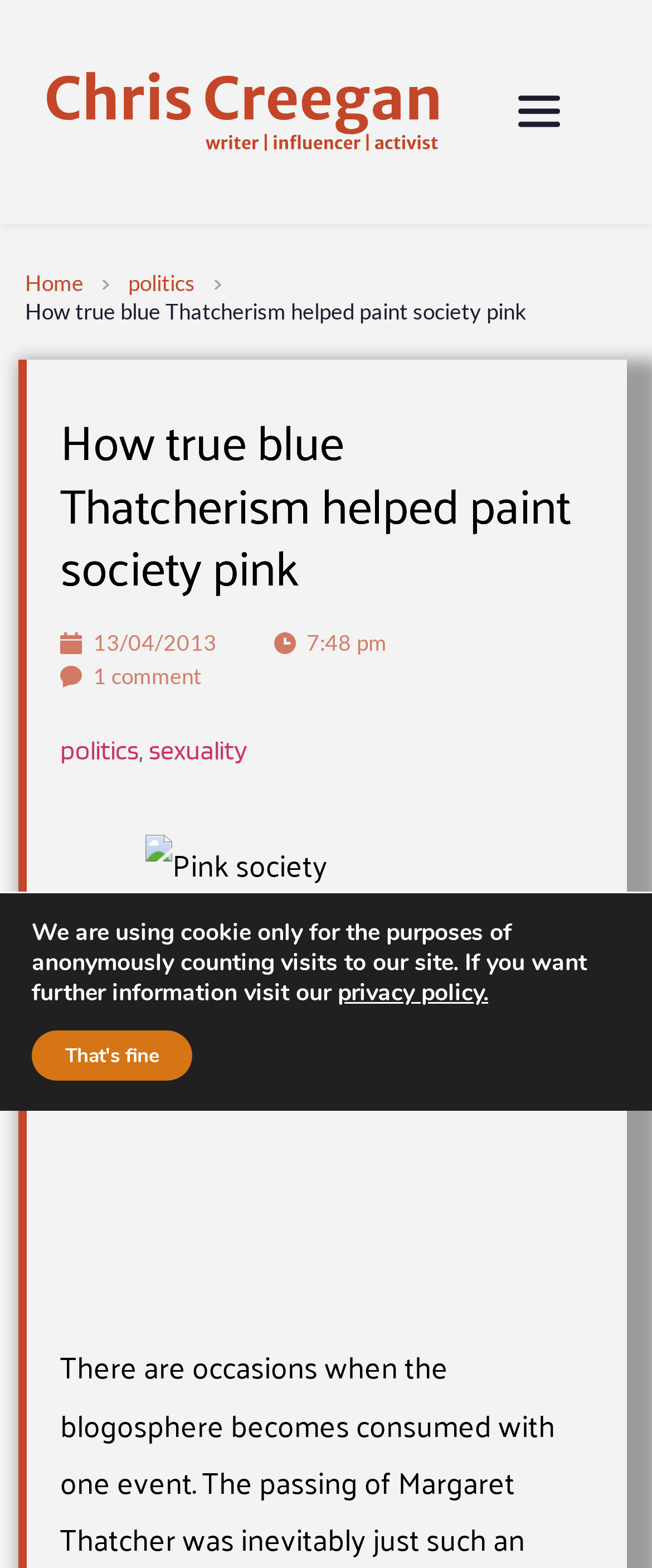Locate the bounding box coordinates of the element that needs to be clicked to carry out the instruction: "Click on the author's name". The coordinates should be given as four float numbers ranging from 0 to 1, i.e., [left, top, right, bottom].

[0.038, 0.037, 0.713, 0.105]